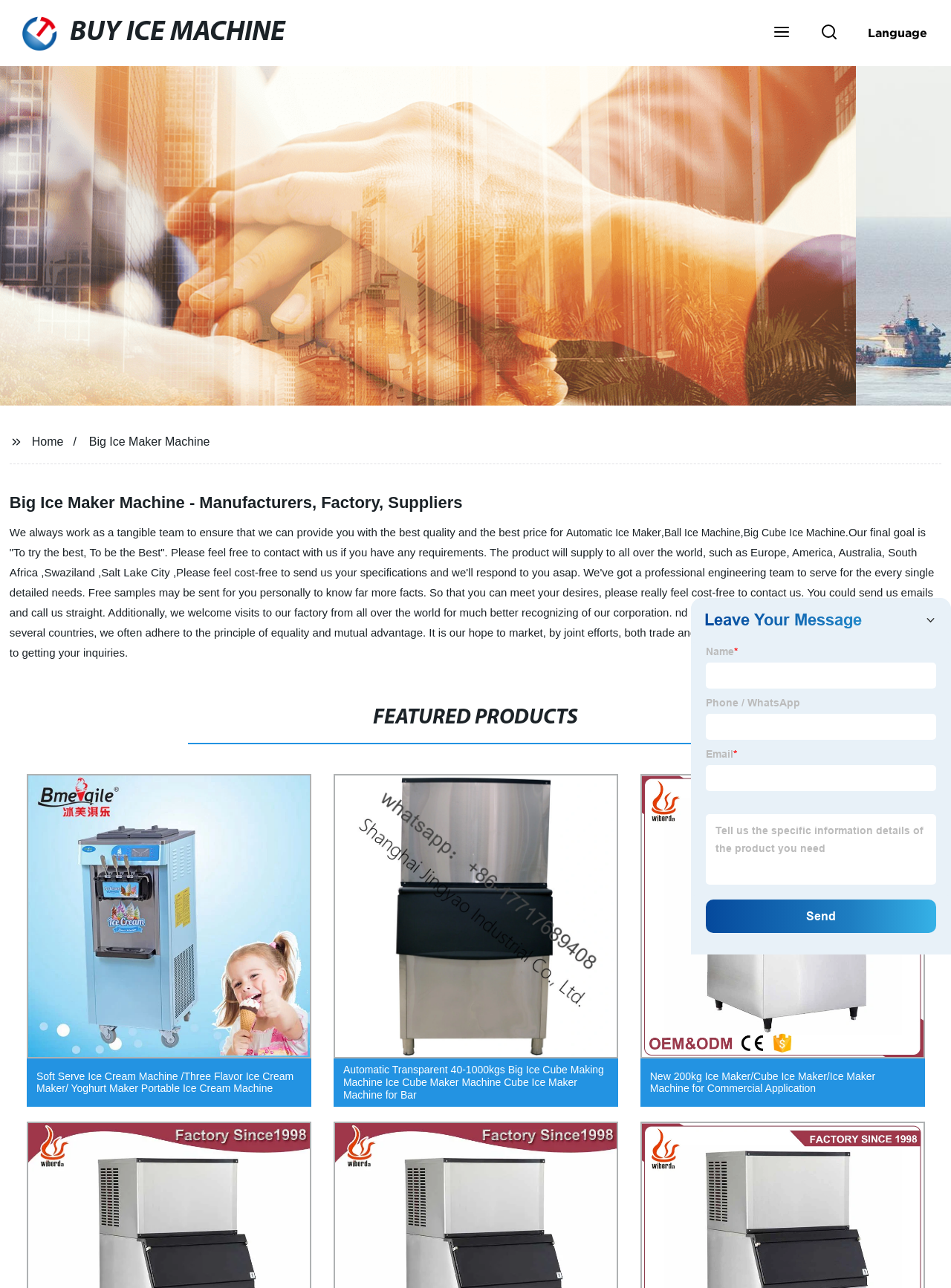Identify the bounding box coordinates for the element you need to click to achieve the following task: "Search for something". Provide the bounding box coordinates as four float numbers between 0 and 1, in the form [left, top, right, bottom].

[0.849, 0.018, 0.896, 0.034]